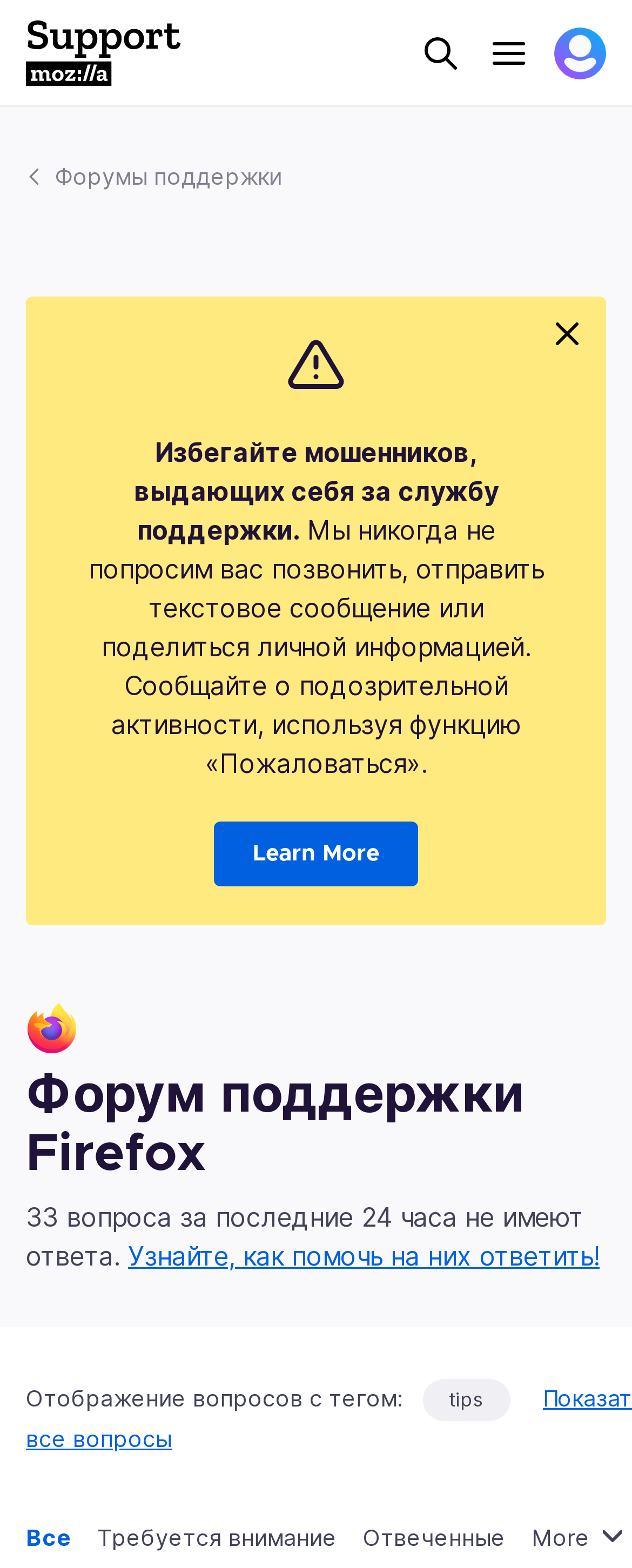Provide the bounding box coordinates of the HTML element this sentence describes: "Learn More". The bounding box coordinates consist of four float numbers between 0 and 1, i.e., [left, top, right, bottom].

[0.338, 0.524, 0.662, 0.565]